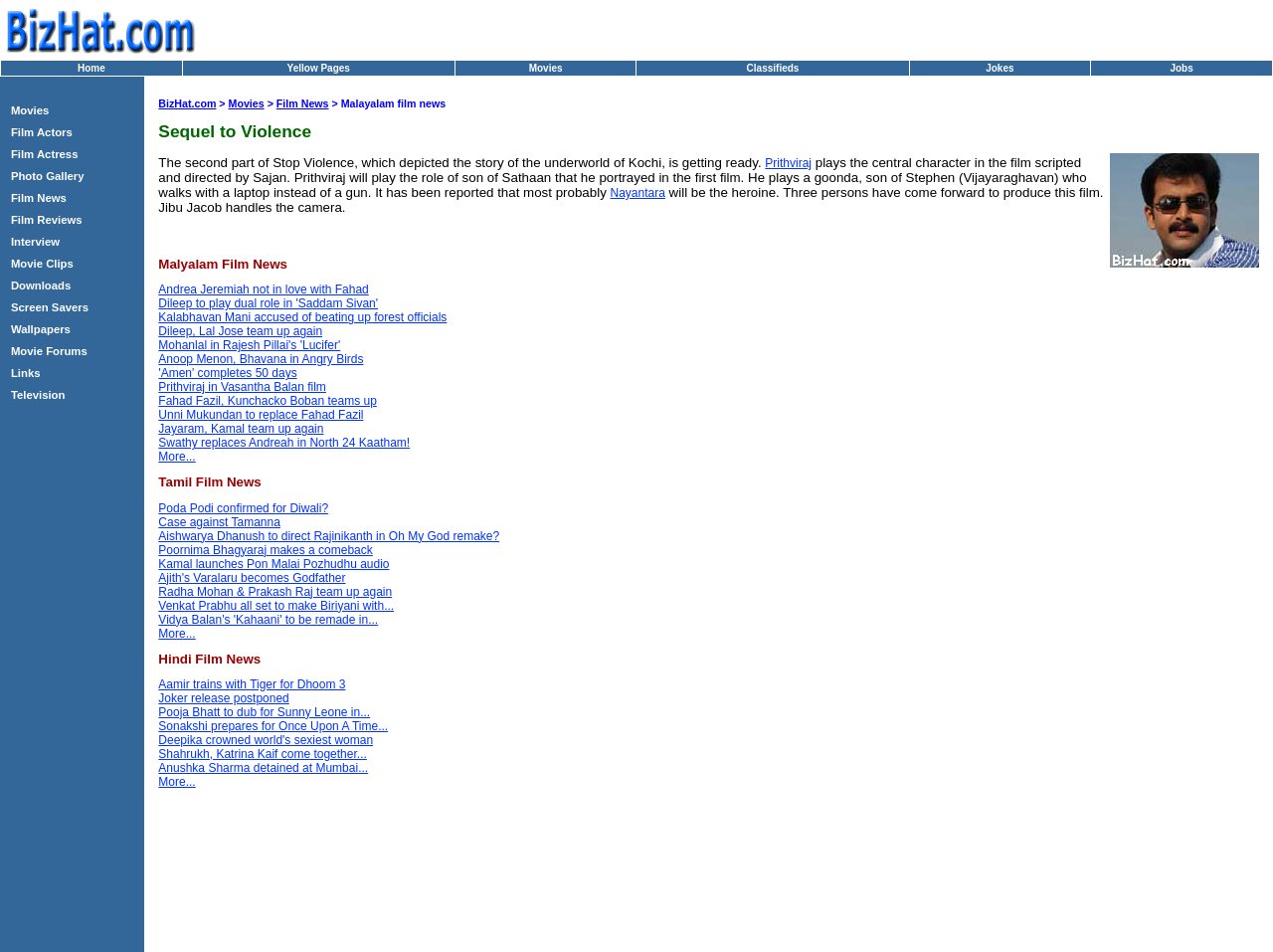Please locate the bounding box coordinates of the element that needs to be clicked to achieve the following instruction: "View Photo Gallery". The coordinates should be four float numbers between 0 and 1, i.e., [left, top, right, bottom].

[0.009, 0.179, 0.066, 0.191]